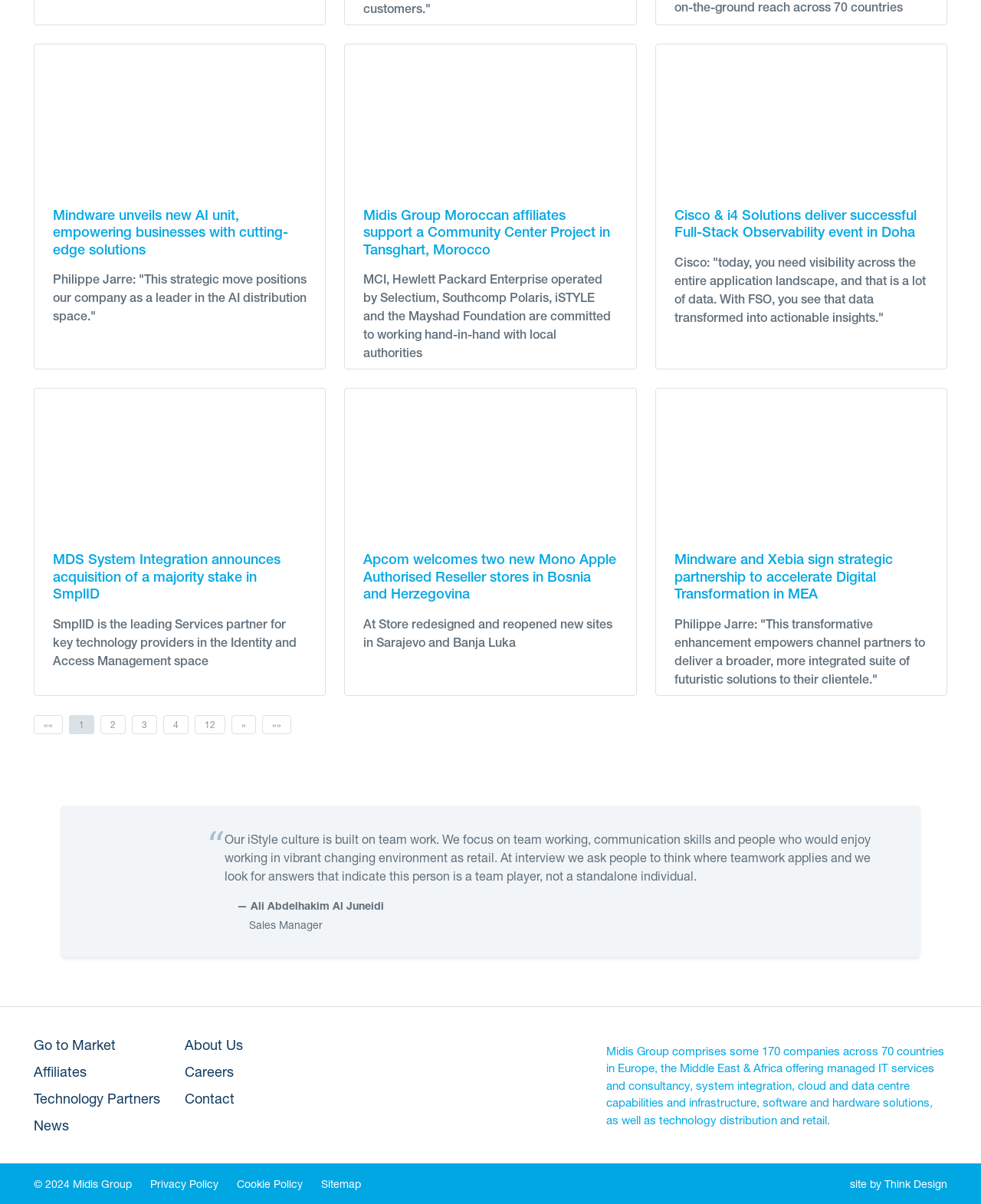Find the bounding box coordinates of the clickable element required to execute the following instruction: "View more books by Andrew Rawnsley". Provide the coordinates as four float numbers between 0 and 1, i.e., [left, top, right, bottom].

None